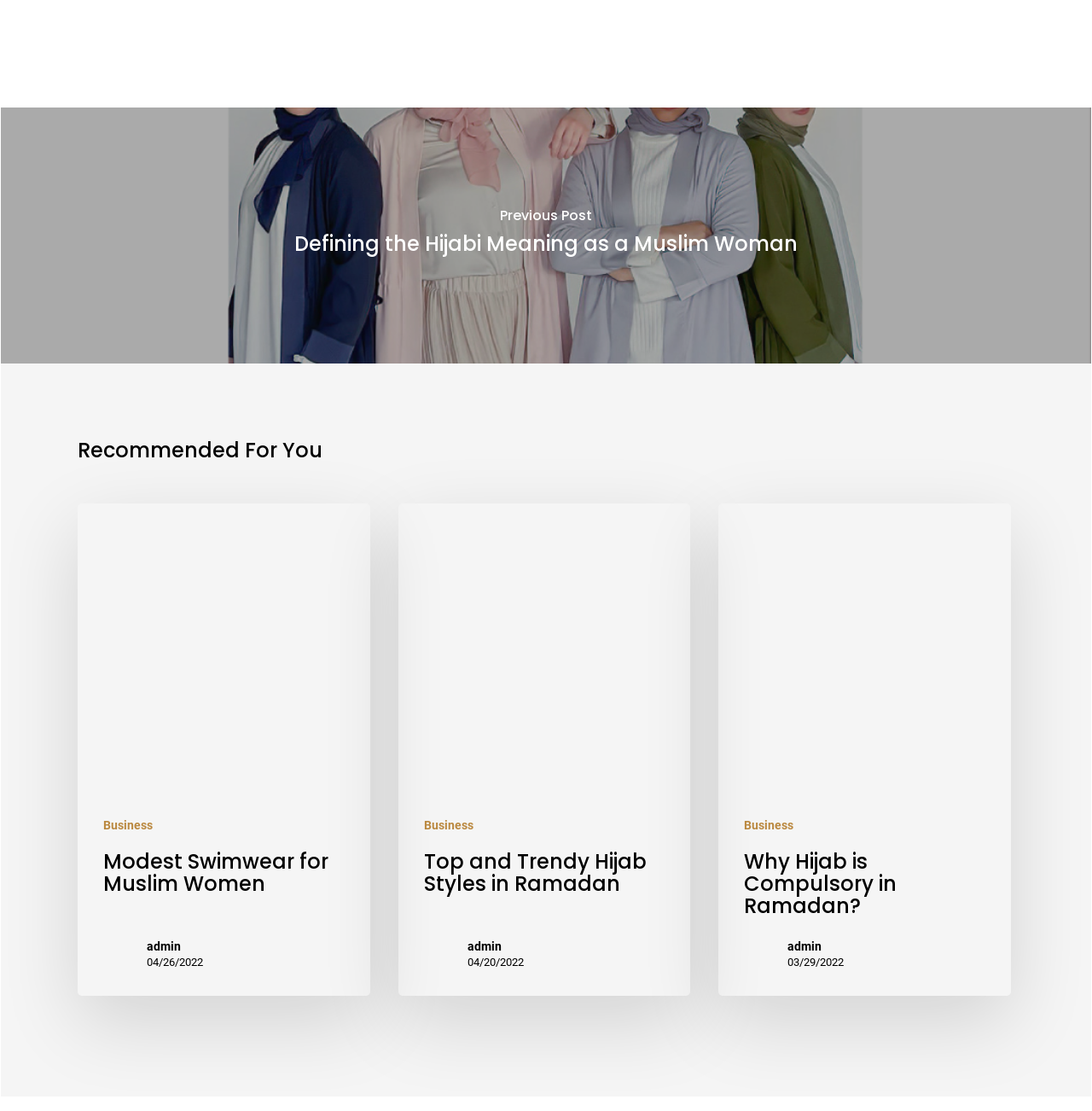Locate the bounding box coordinates of the element that should be clicked to execute the following instruction: "Check the '04/26/2022' date".

[0.134, 0.86, 0.186, 0.872]